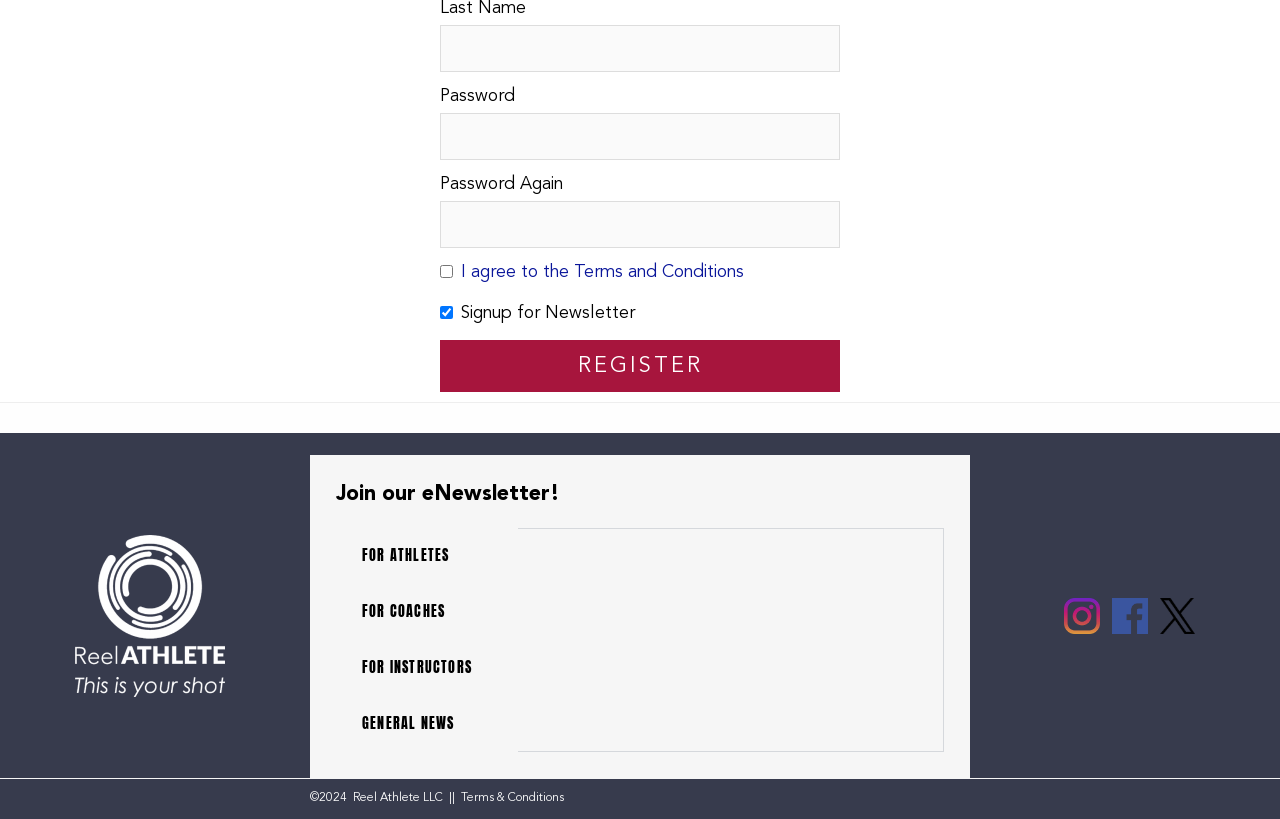Predict the bounding box for the UI component with the following description: "parent_node: Password Again name="rcp_user_pass_confirm"".

[0.344, 0.245, 0.656, 0.303]